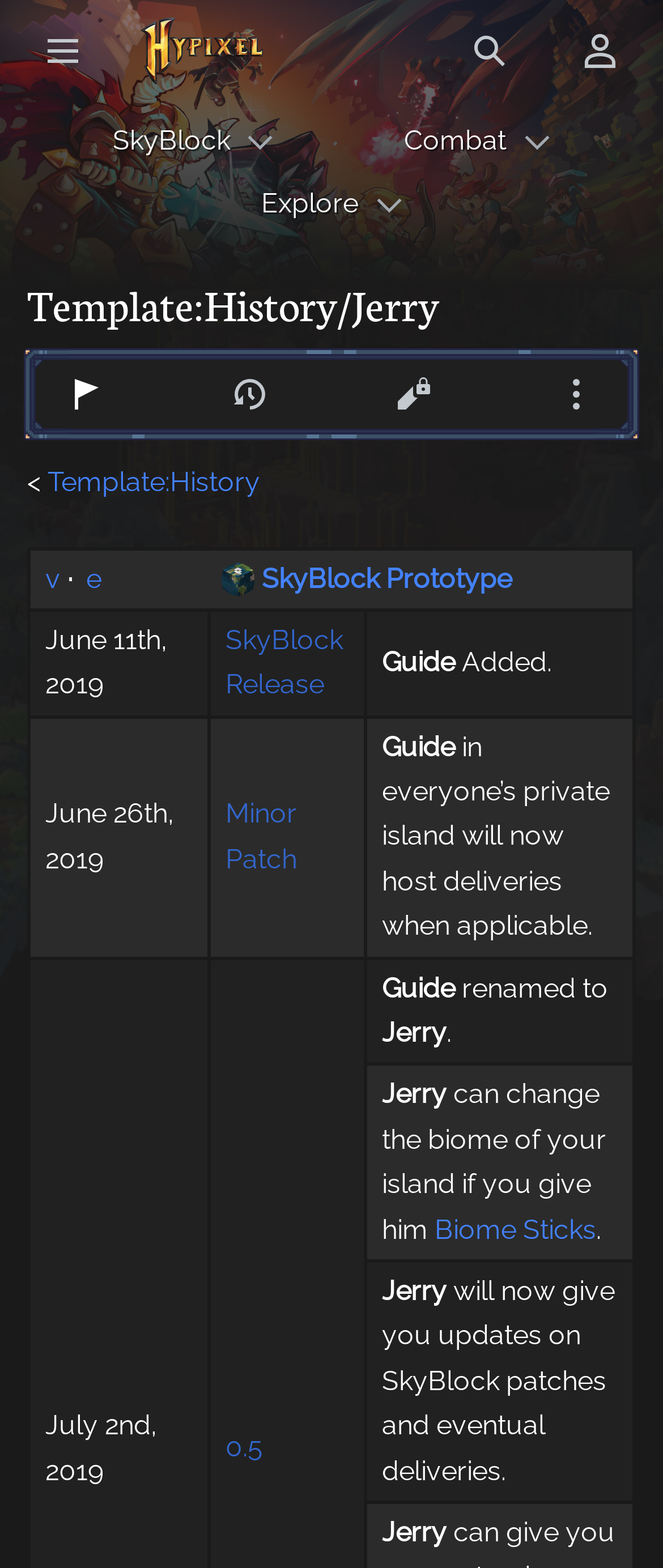What is the name of the SkyBlock item?
Use the information from the image to give a detailed answer to the question.

I found this answer by looking at the gridcell element with the text 'v · e SkyBlock items fast travel hub.png SkyBlock Prototype' and extracting the relevant information.